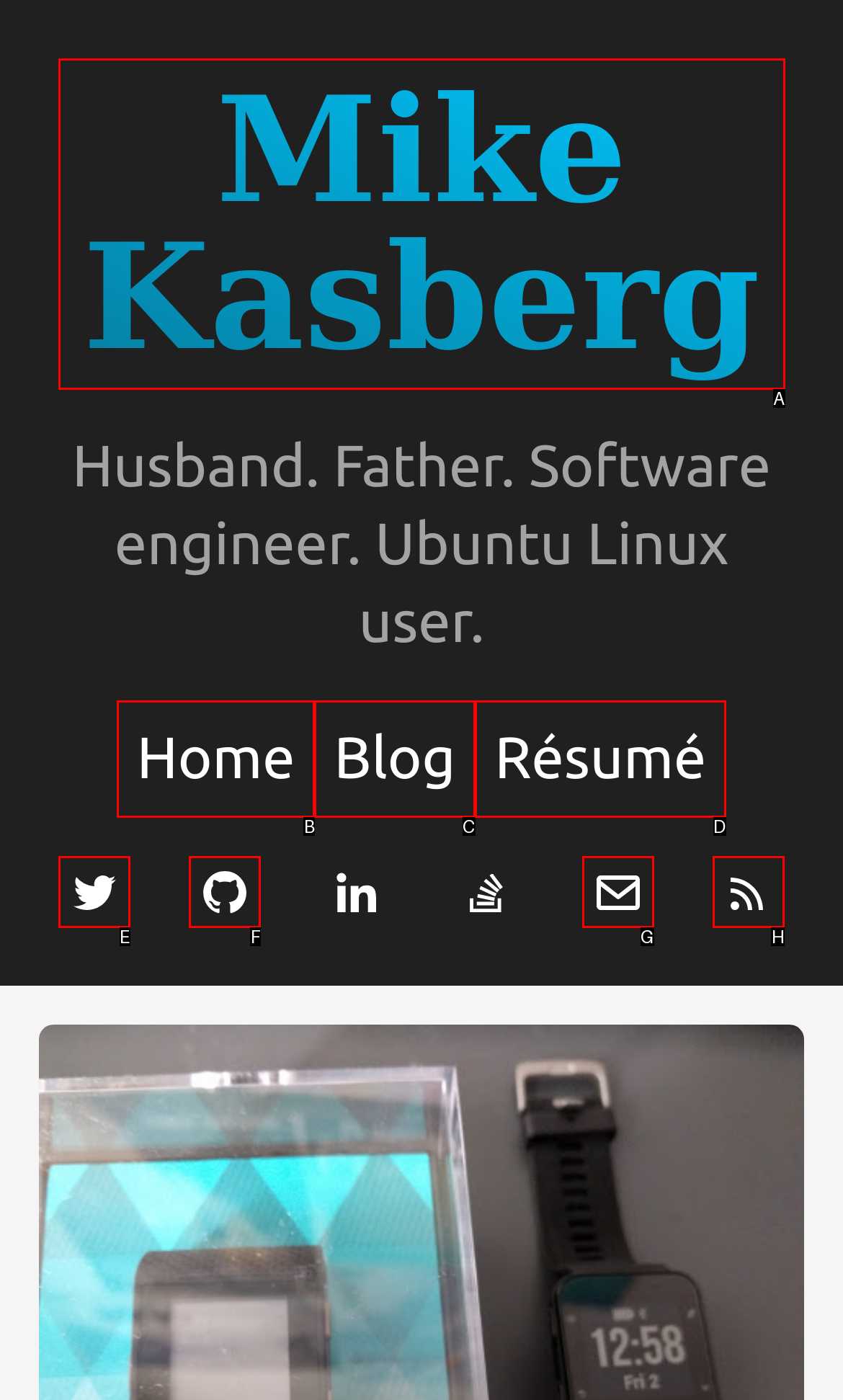Match the description: Twitter to one of the options shown. Reply with the letter of the best match.

E